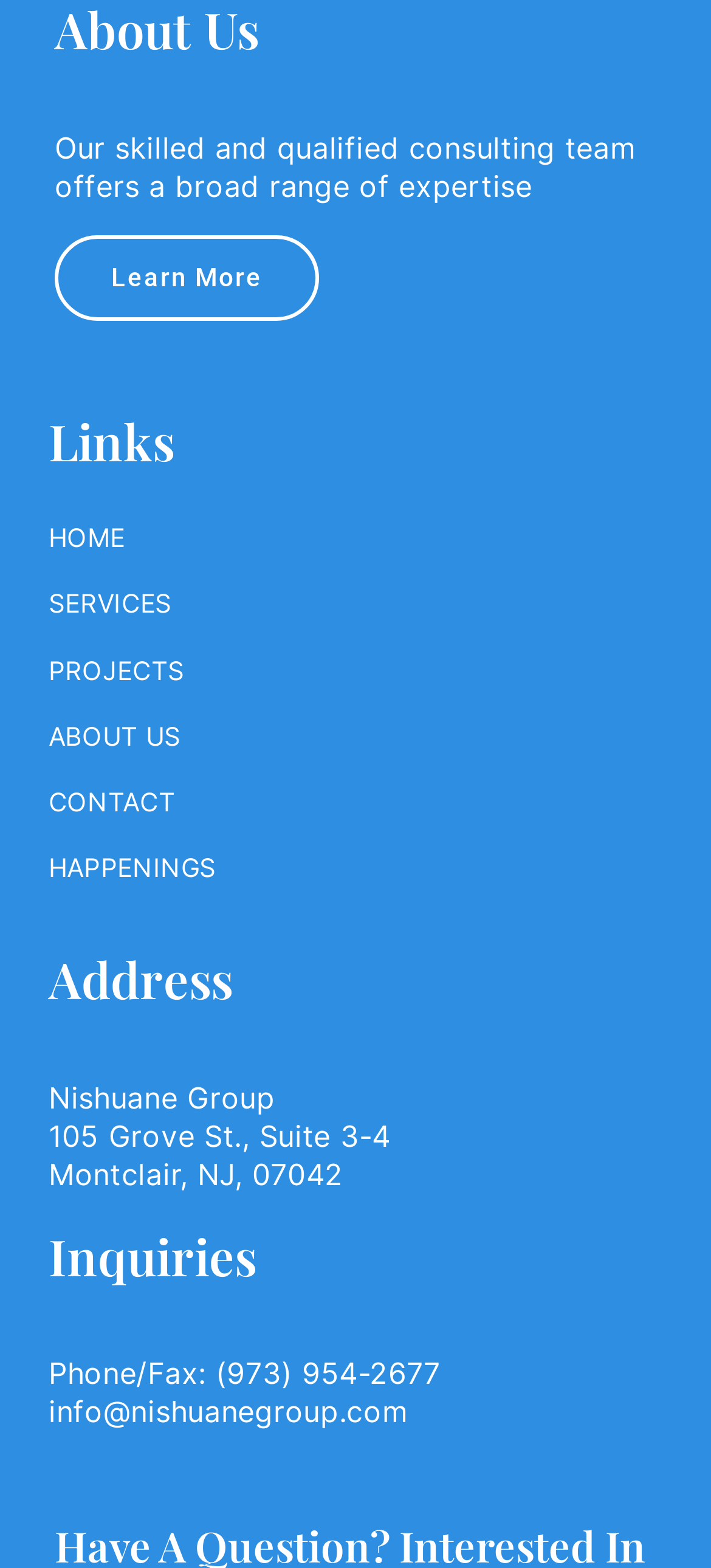Answer the following inquiry with a single word or phrase:
What is the address of the consulting team?

105 Grove St., Suite 3-4, Montclair, NJ, 07042